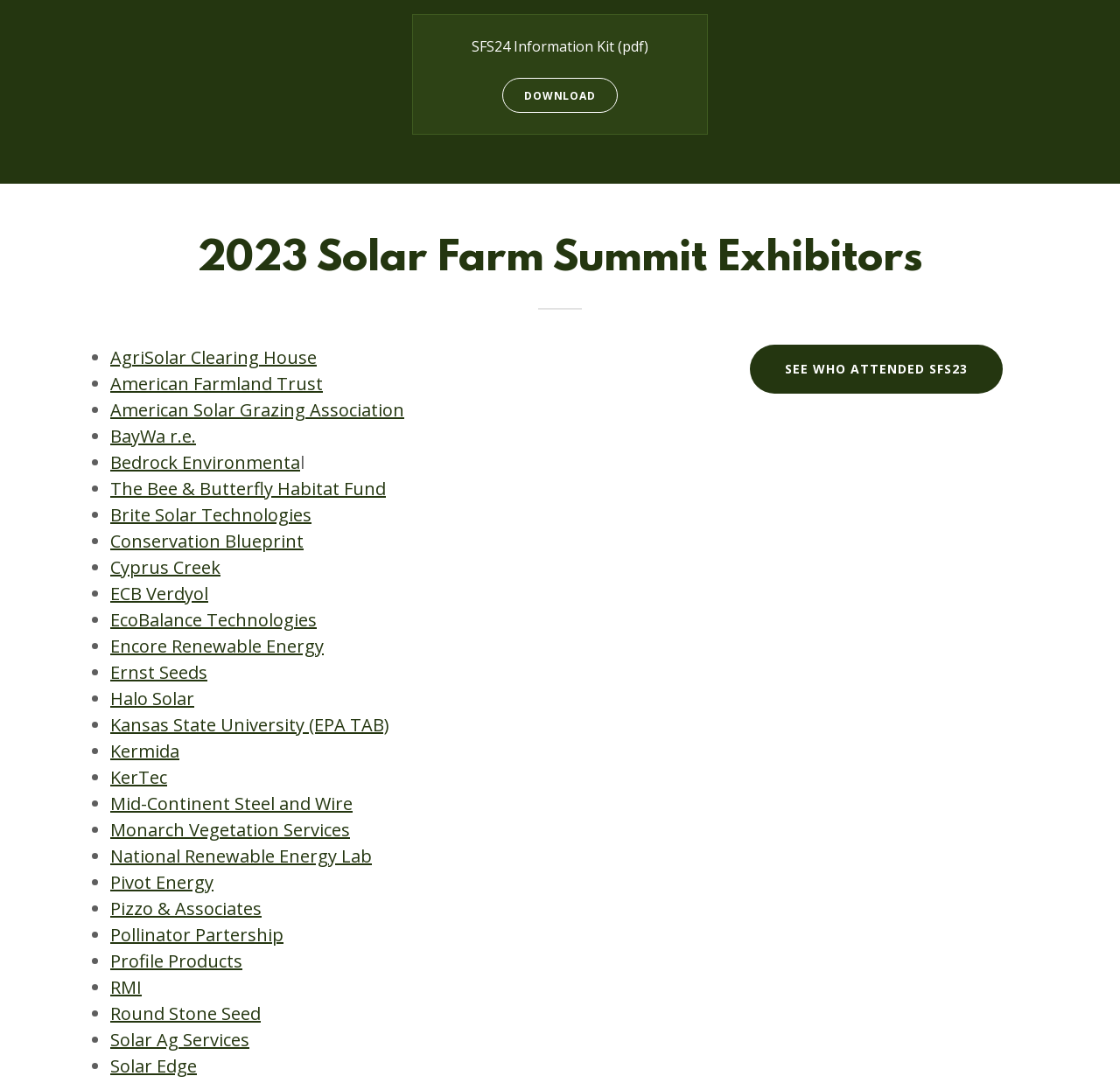Given the element description "Download" in the screenshot, predict the bounding box coordinates of that UI element.

[0.448, 0.072, 0.551, 0.104]